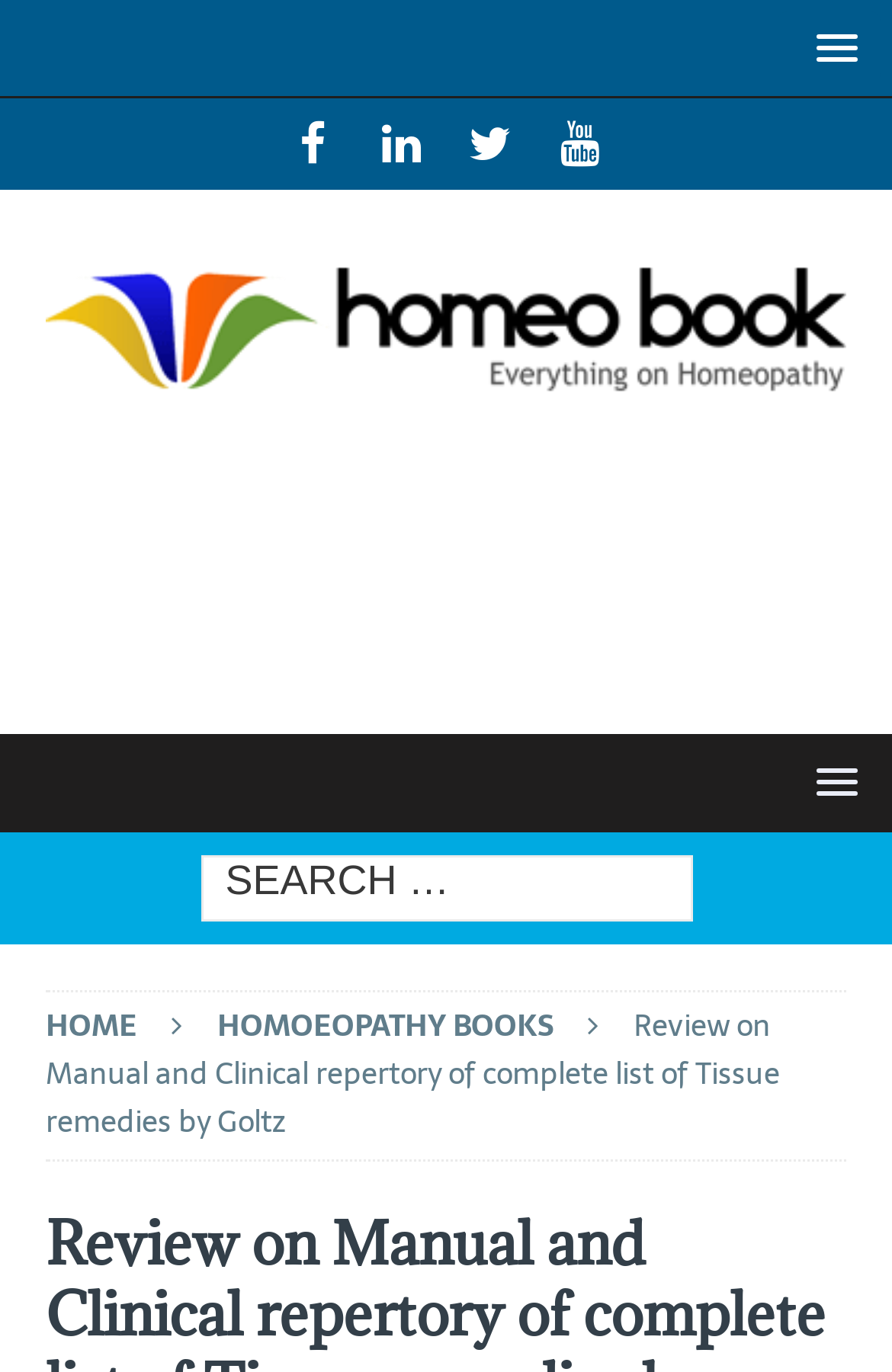Please specify the bounding box coordinates for the clickable region that will help you carry out the instruction: "Search for something".

[0.224, 0.624, 0.776, 0.672]